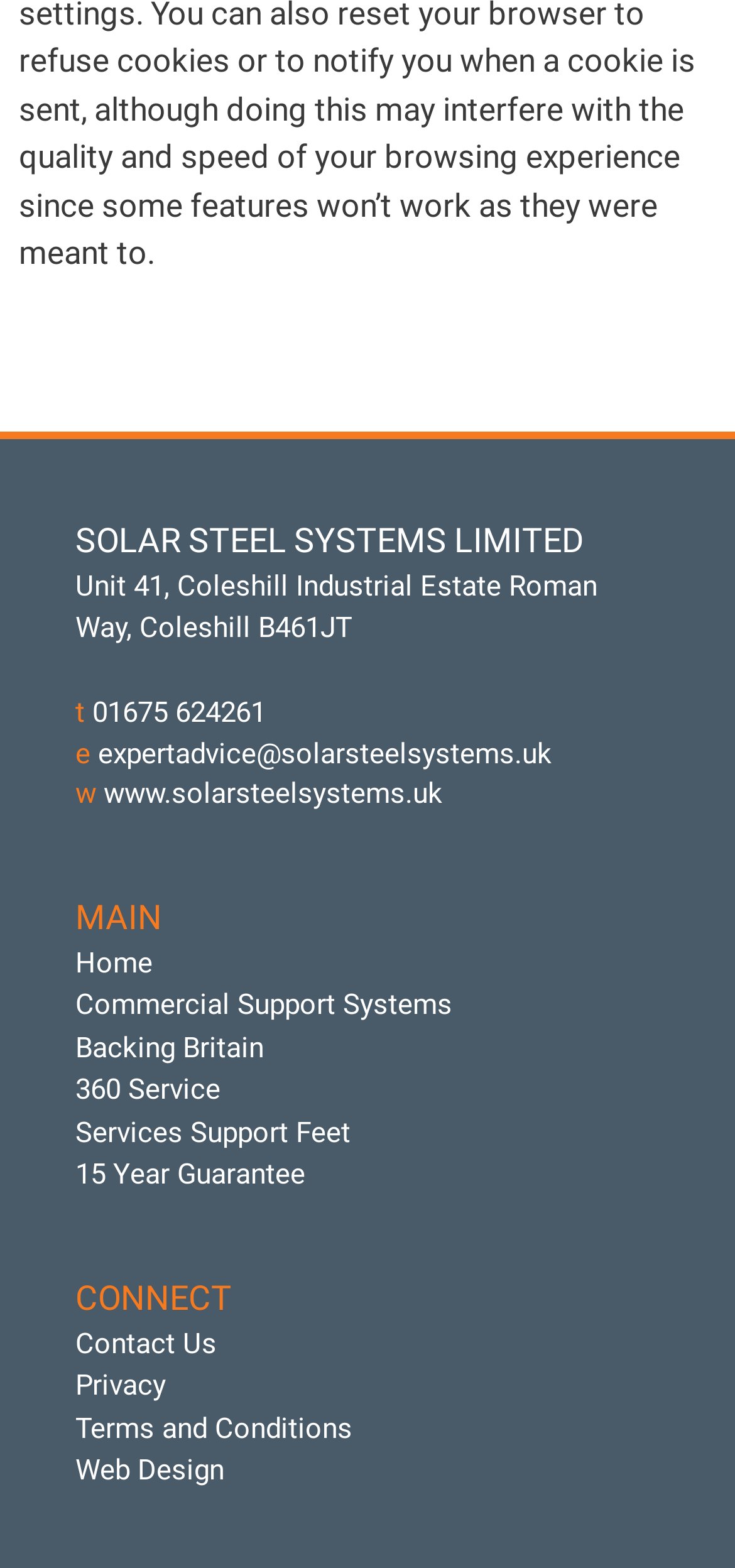What is the phone number?
Please provide a single word or phrase answer based on the image.

01675 624261